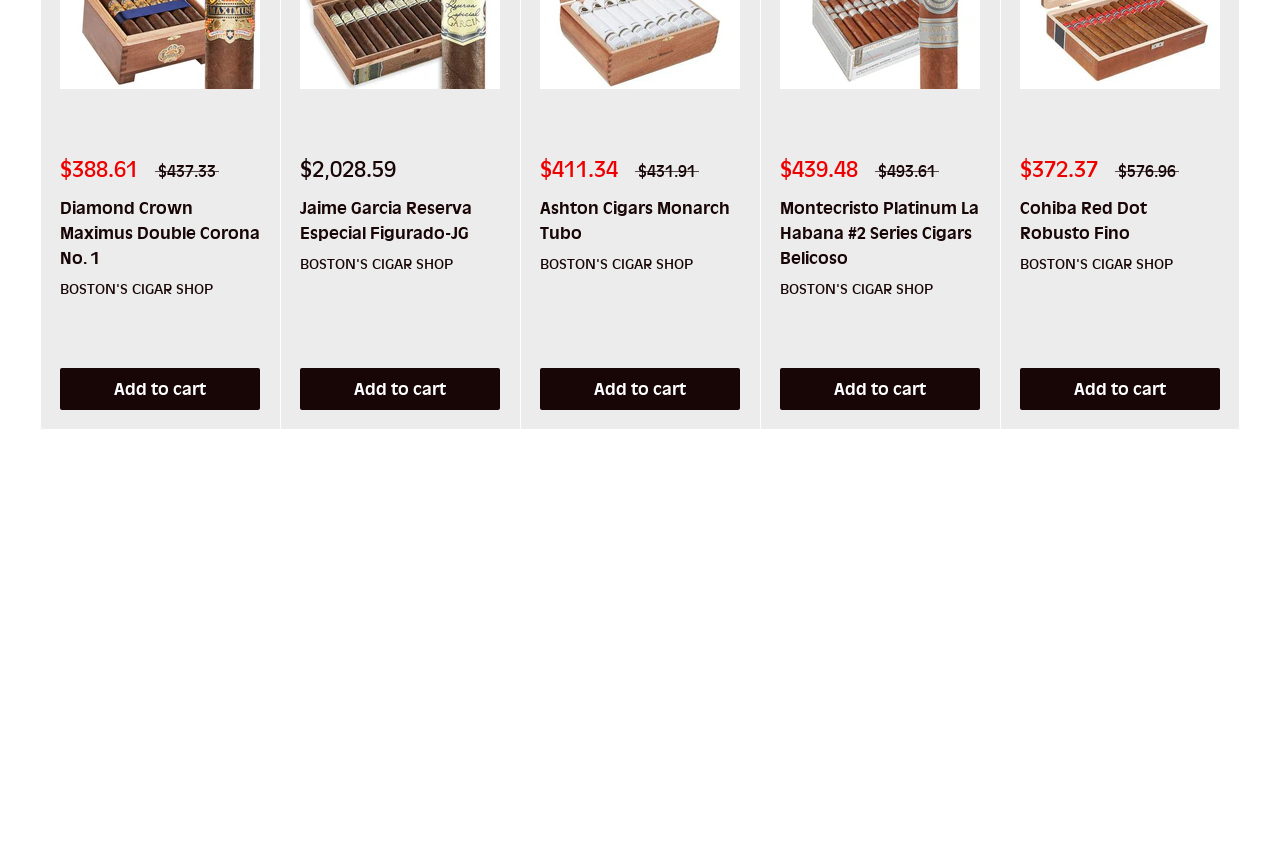Extract the bounding box coordinates for the UI element described as: "parent_node: $2,028.59".

[0.234, 0.347, 0.391, 0.364]